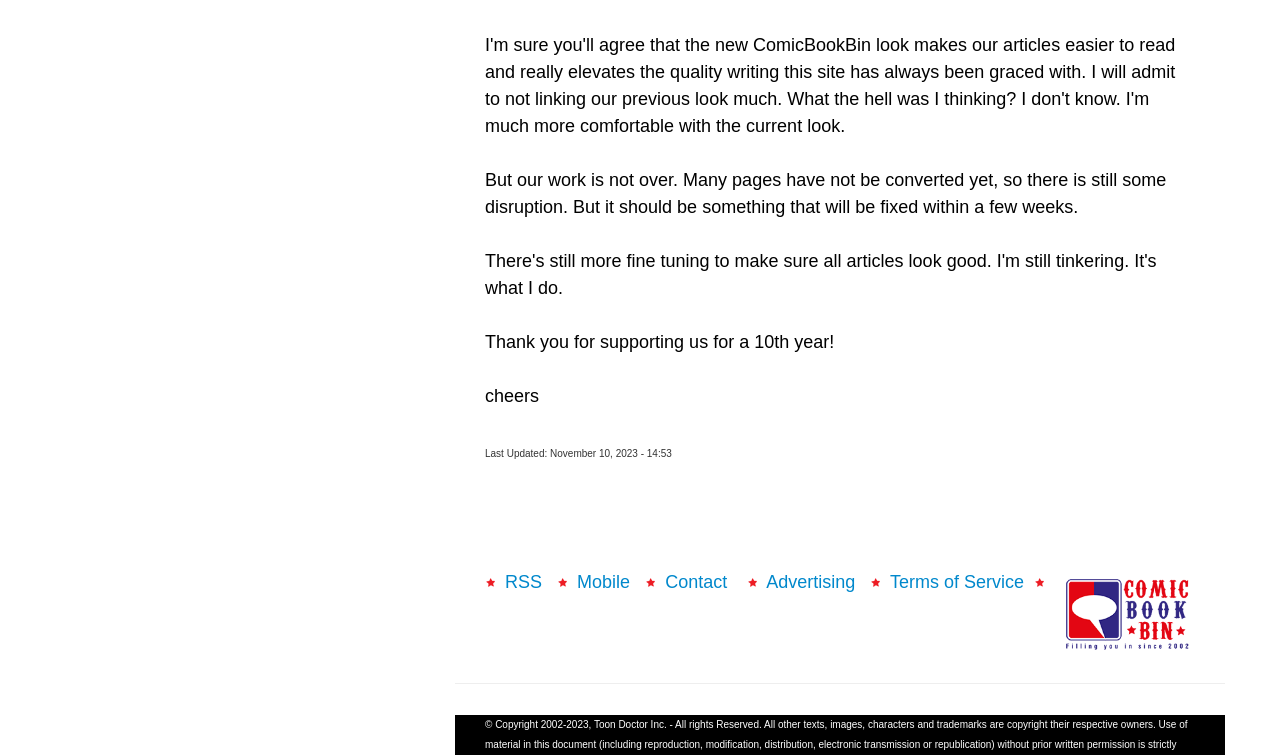What is the name of the image in the footer?
Please utilize the information in the image to give a detailed response to the question.

I found the image element in the footer section of the webpage, which is located at the coordinates [0.833, 0.767, 0.93, 0.861] and has the content 'ComicBookBin'.